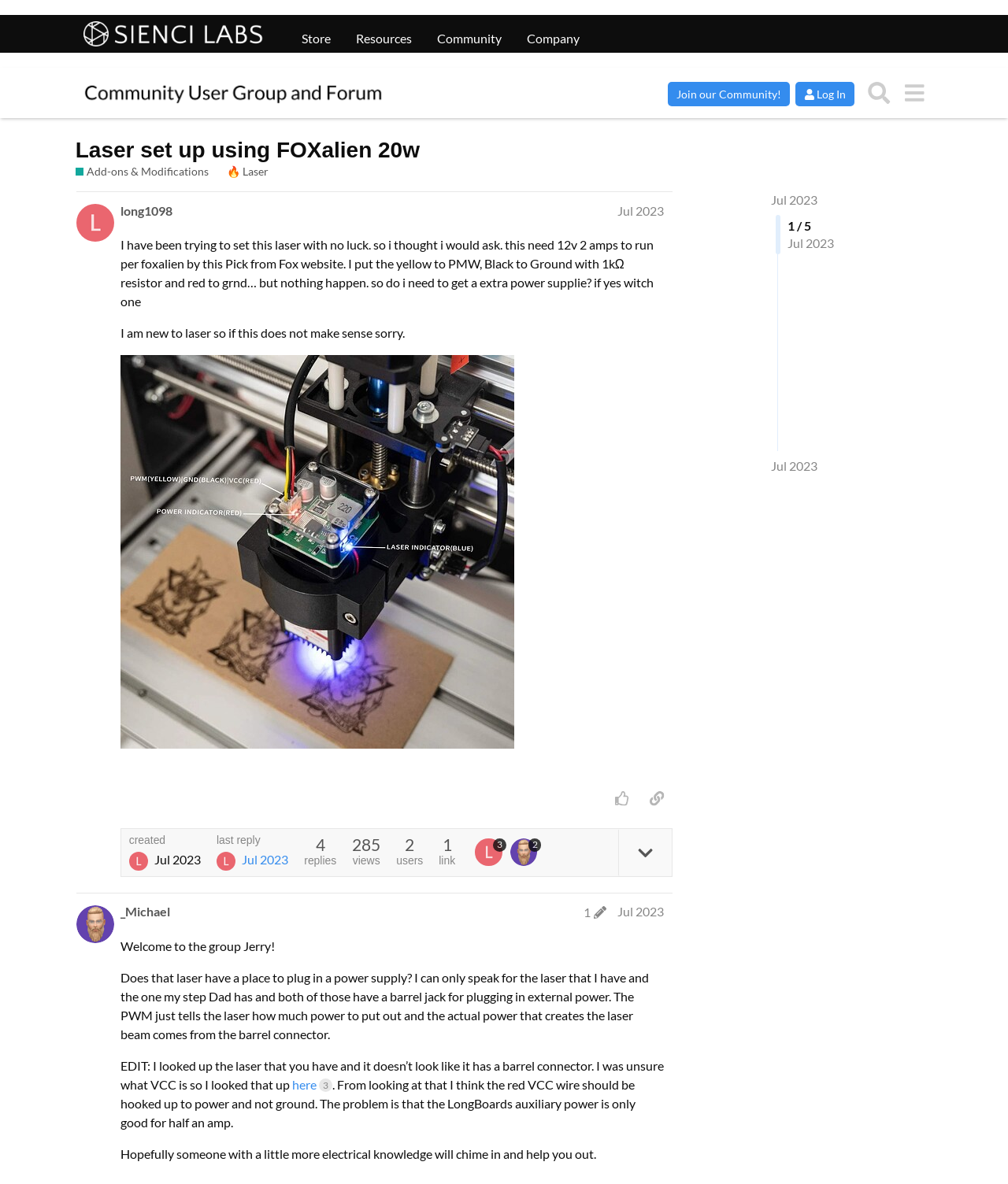Based on the element description parent_node: Email name="form_fields[email]" placeholder="Email", identify the bounding box of the UI element in the given webpage screenshot. The coordinates should be in the format (top-left x, top-left y, bottom-right x, bottom-right y) and must be between 0 and 1.

None